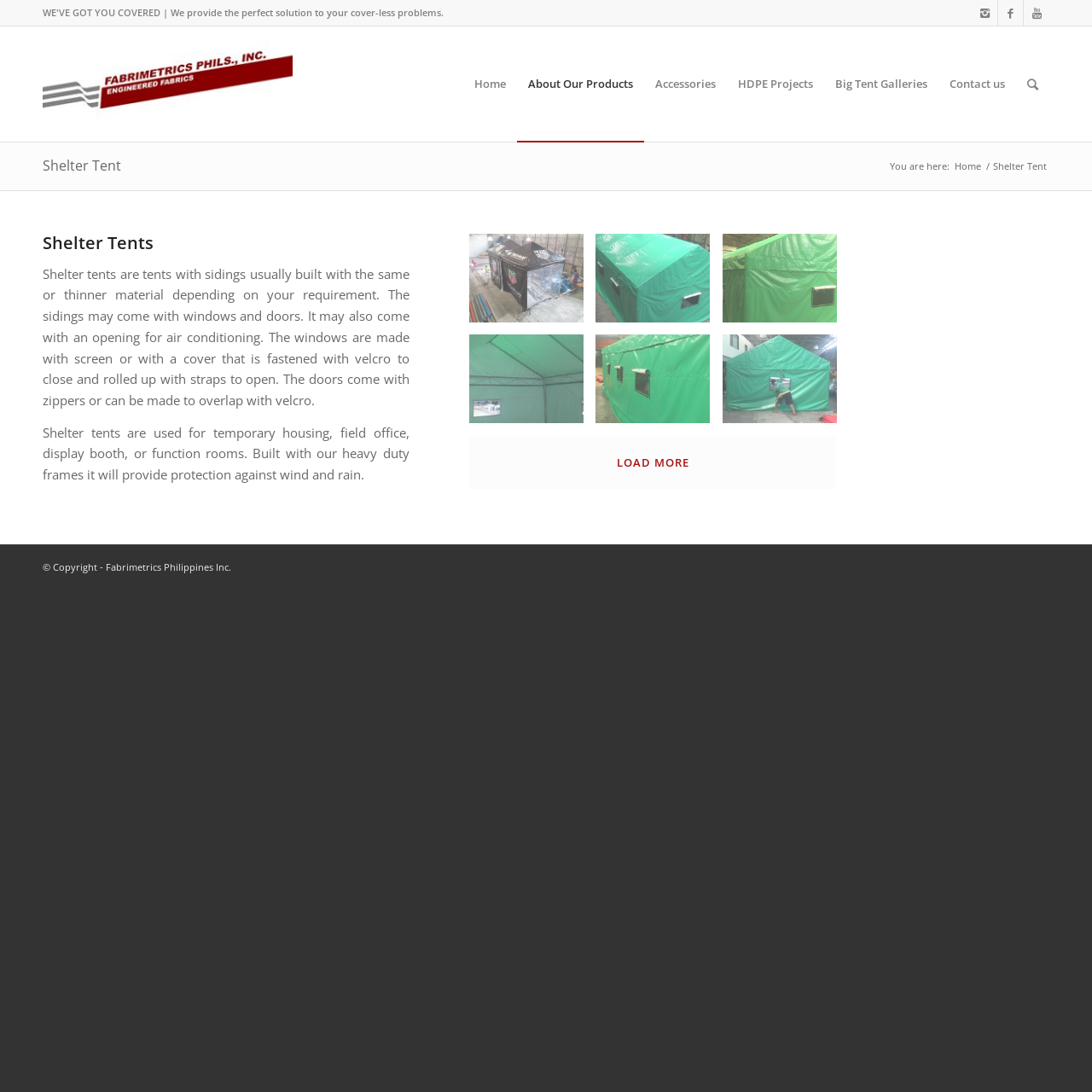Determine the bounding box coordinates of the clickable region to follow the instruction: "Learn more about Shelter Tents".

[0.039, 0.214, 0.375, 0.231]